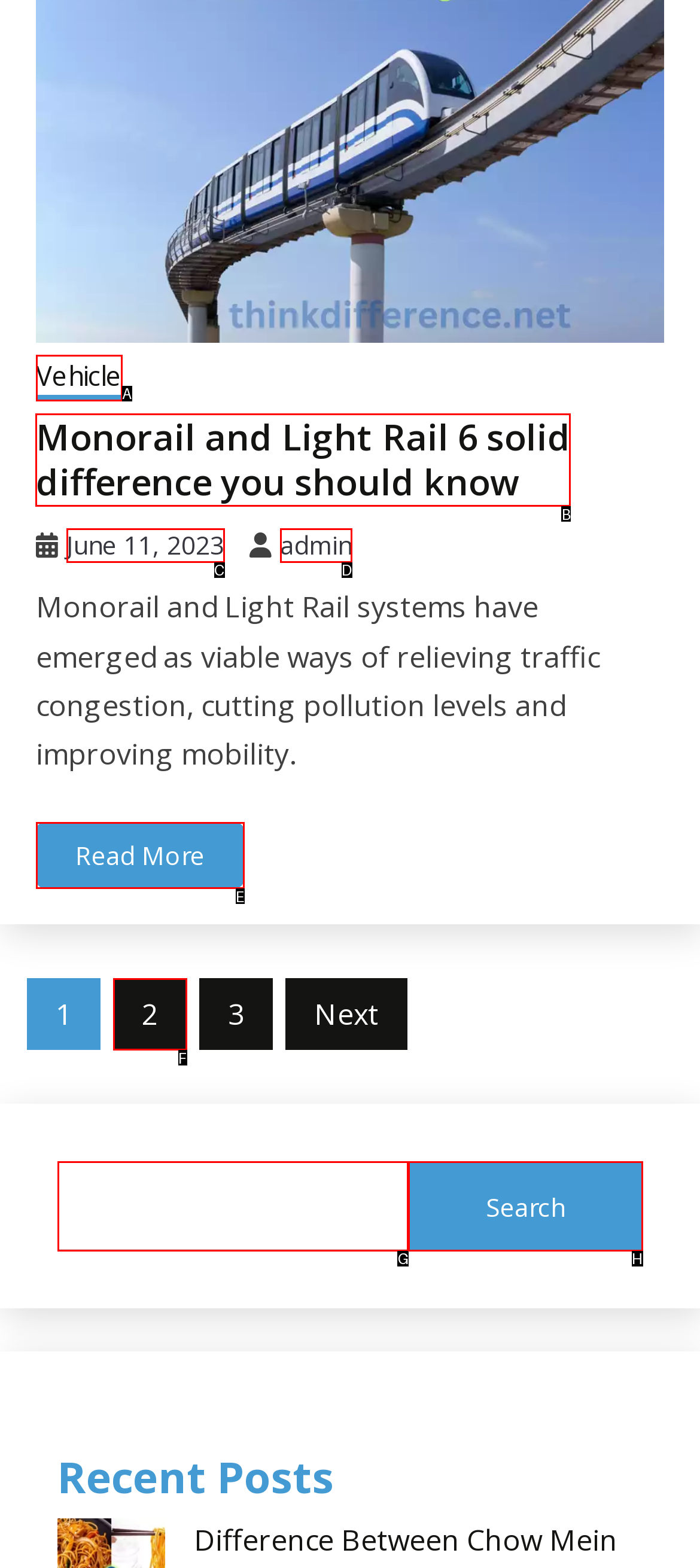Identify the correct option to click in order to accomplish the task: Read the article about 'Monorail and Light Rail 6 solid difference you should know' Provide your answer with the letter of the selected choice.

B